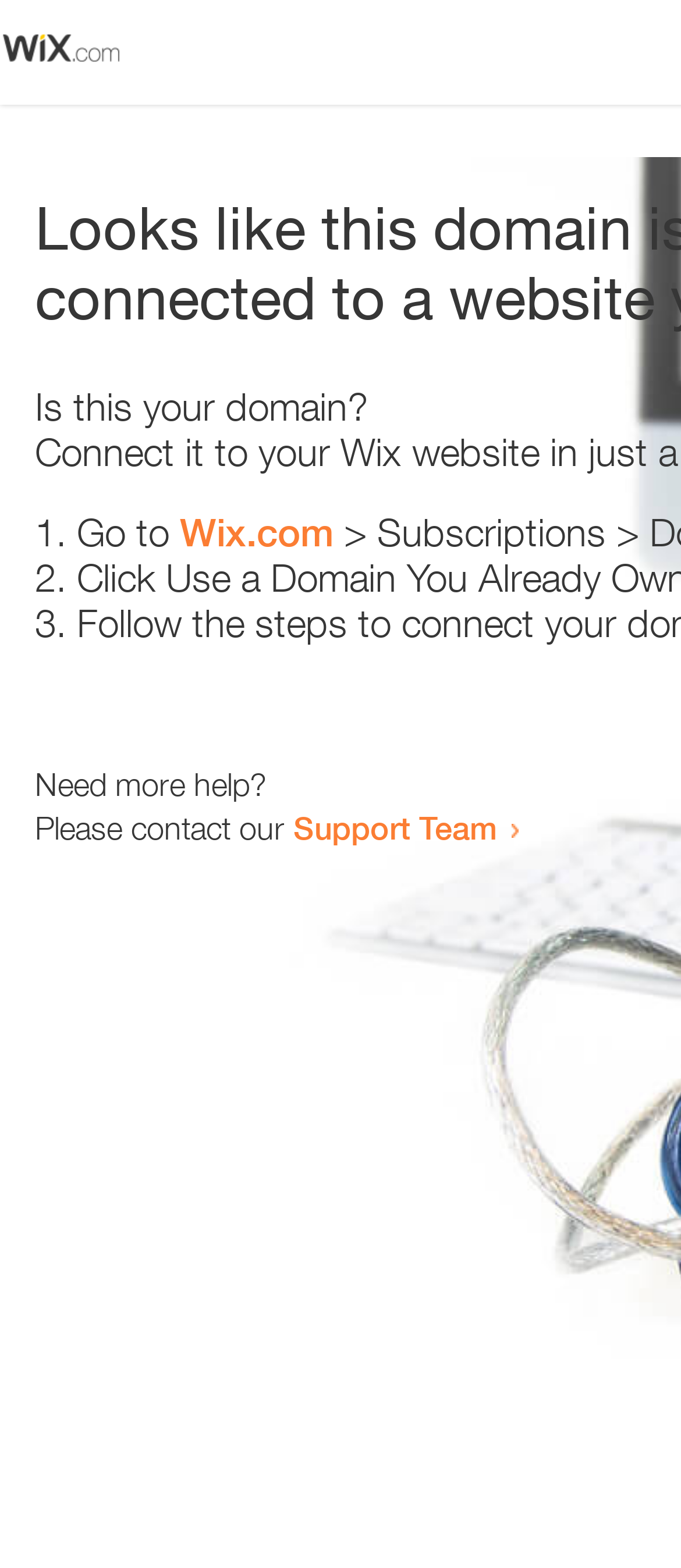How many list markers are present? From the image, respond with a single word or brief phrase.

3